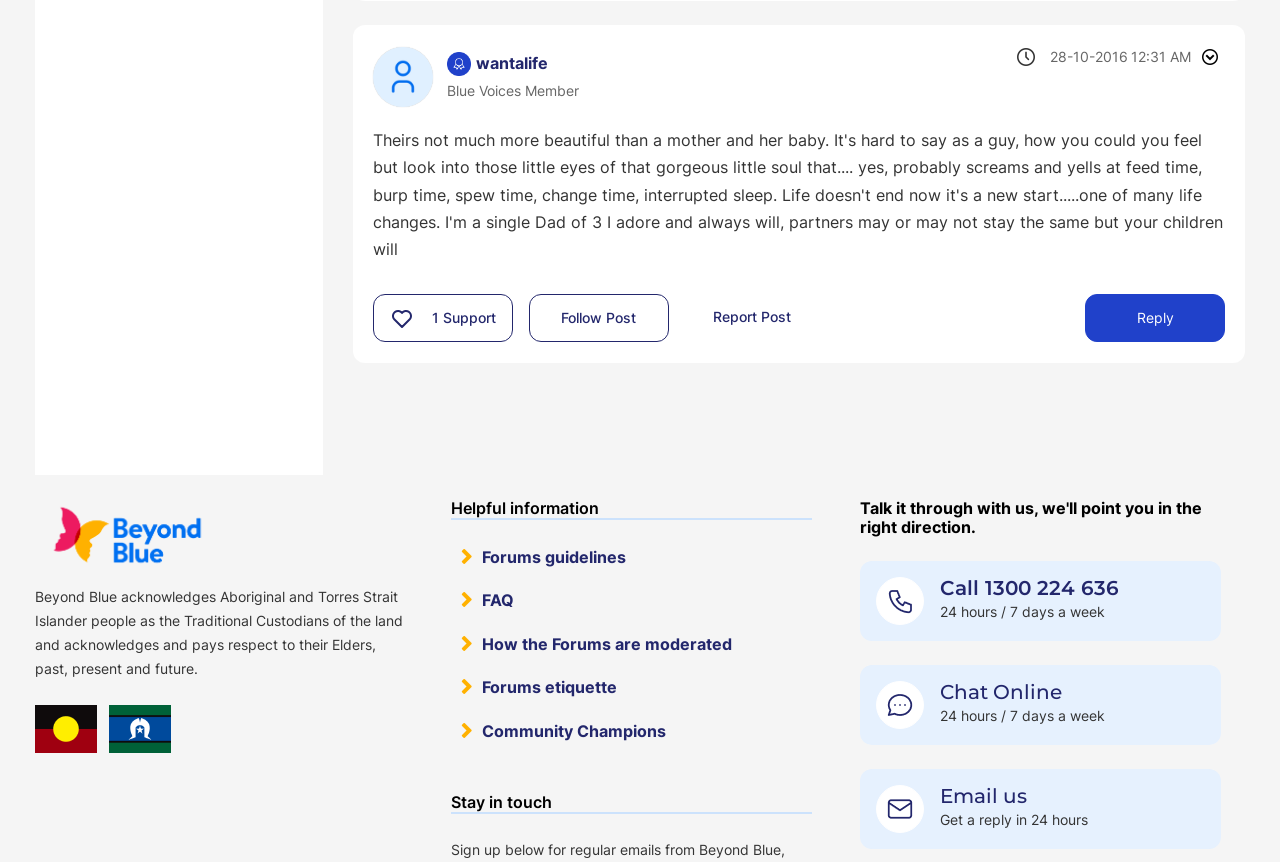What is the username of the Blue Voices Member?
Using the visual information from the image, give a one-word or short-phrase answer.

wantalife